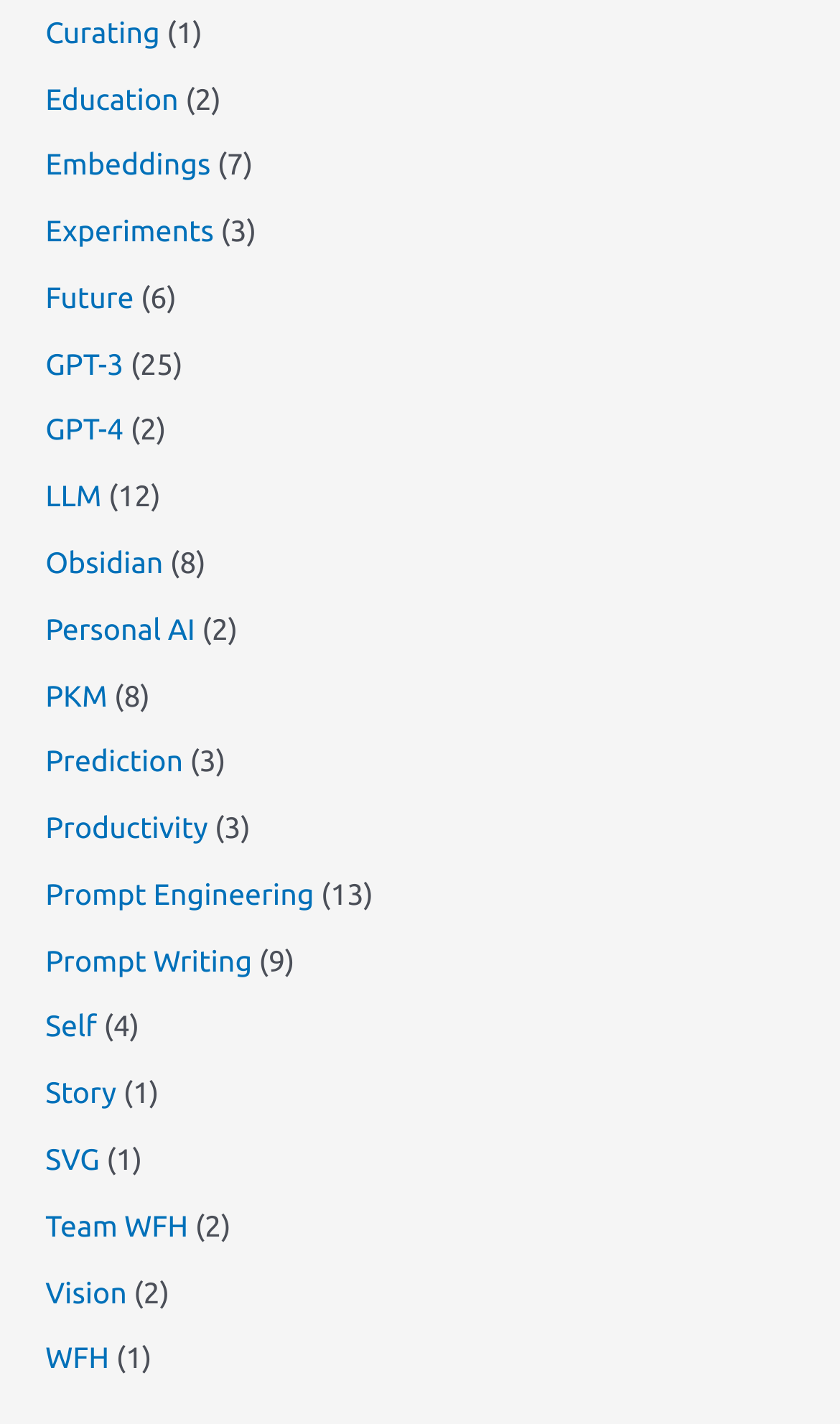How many StaticText elements are on the webpage?
Using the visual information, respond with a single word or phrase.

29